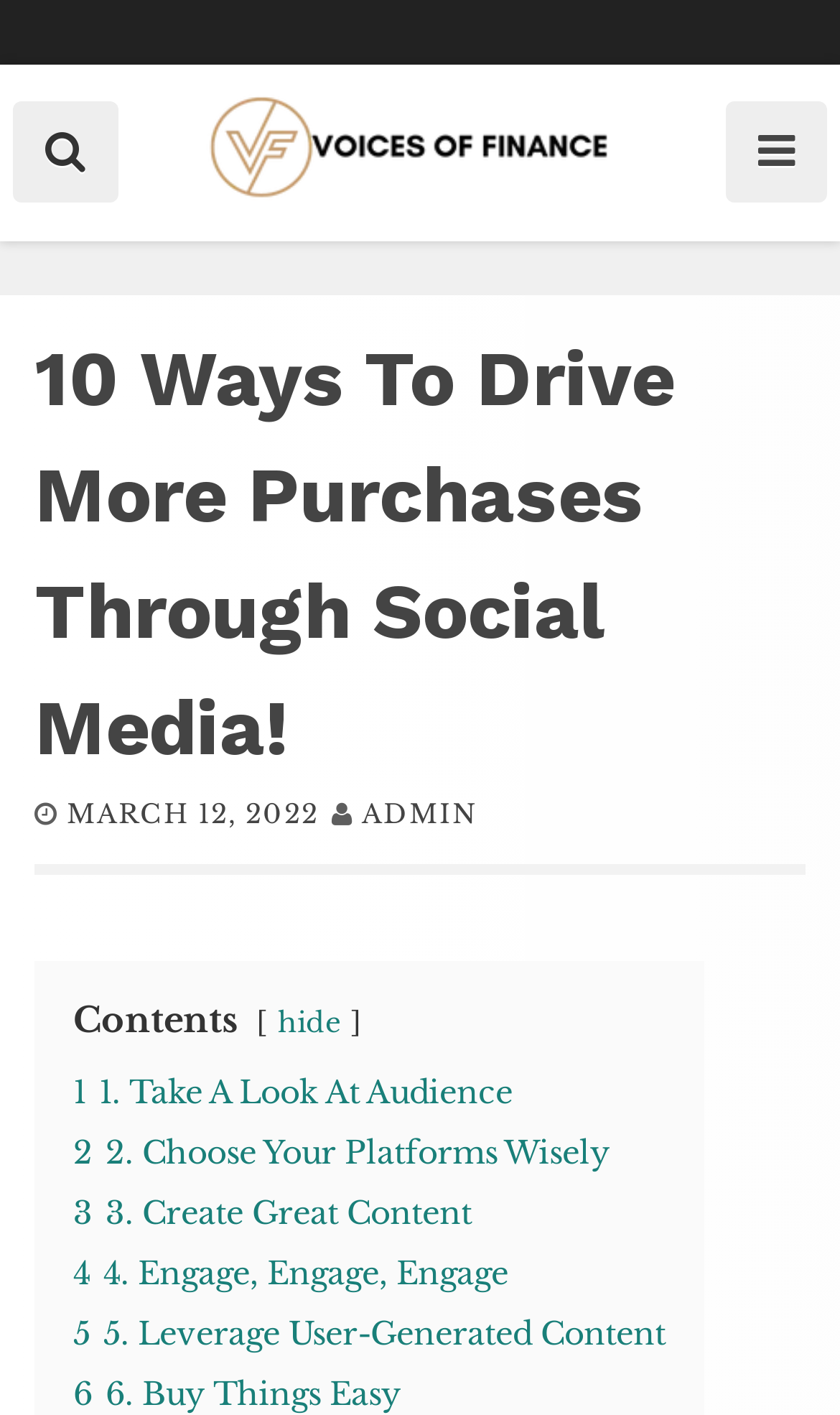How many links are there in the main content area?
Based on the image, provide your answer in one word or phrase.

6